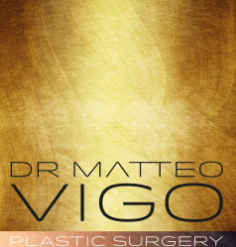What is the tone conveyed by the background of the image?
Refer to the image and respond with a one-word or short-phrase answer.

Sophistication and professionalism